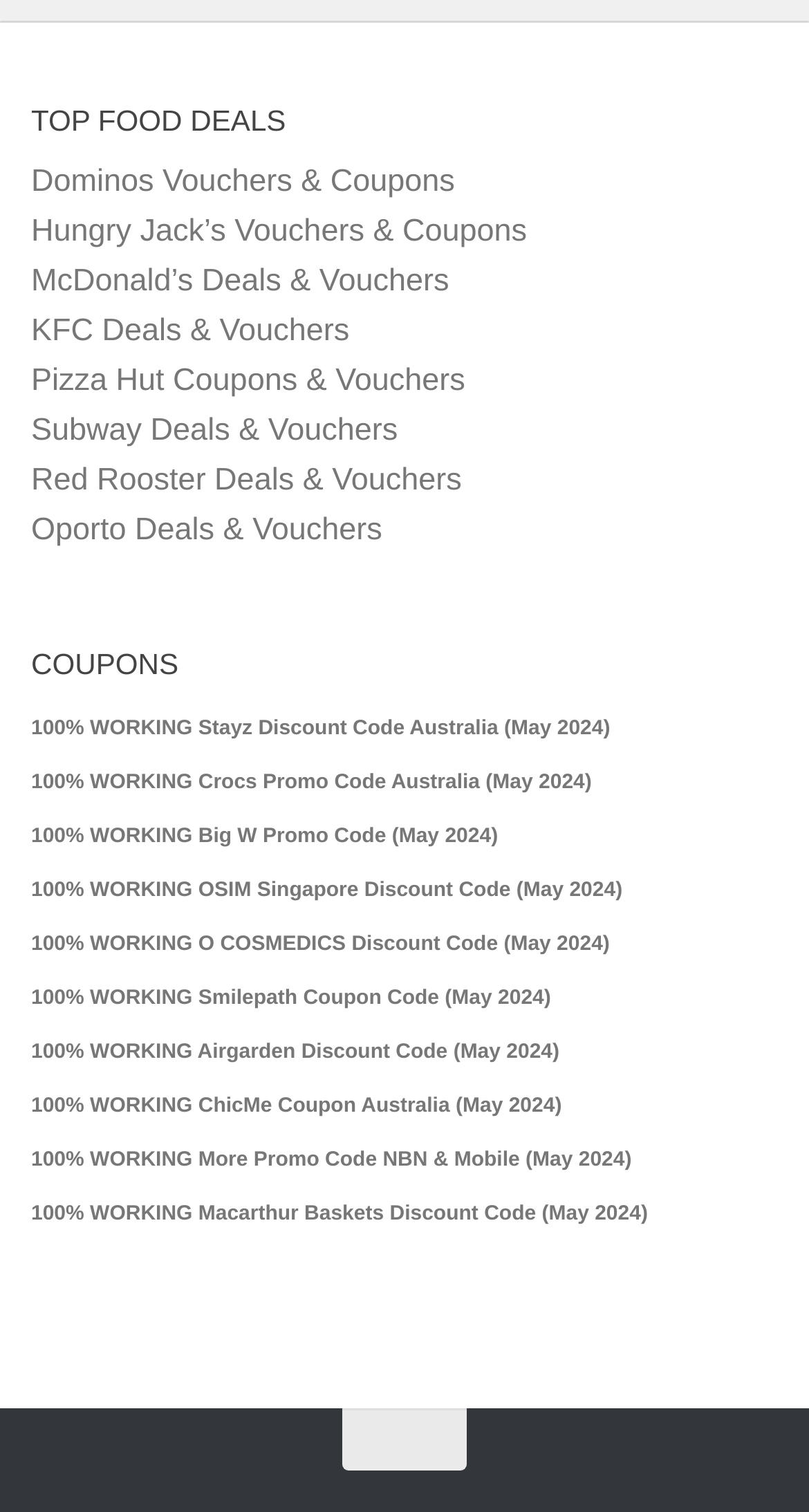How many food deals are listed?
Answer the question using a single word or phrase, according to the image.

8